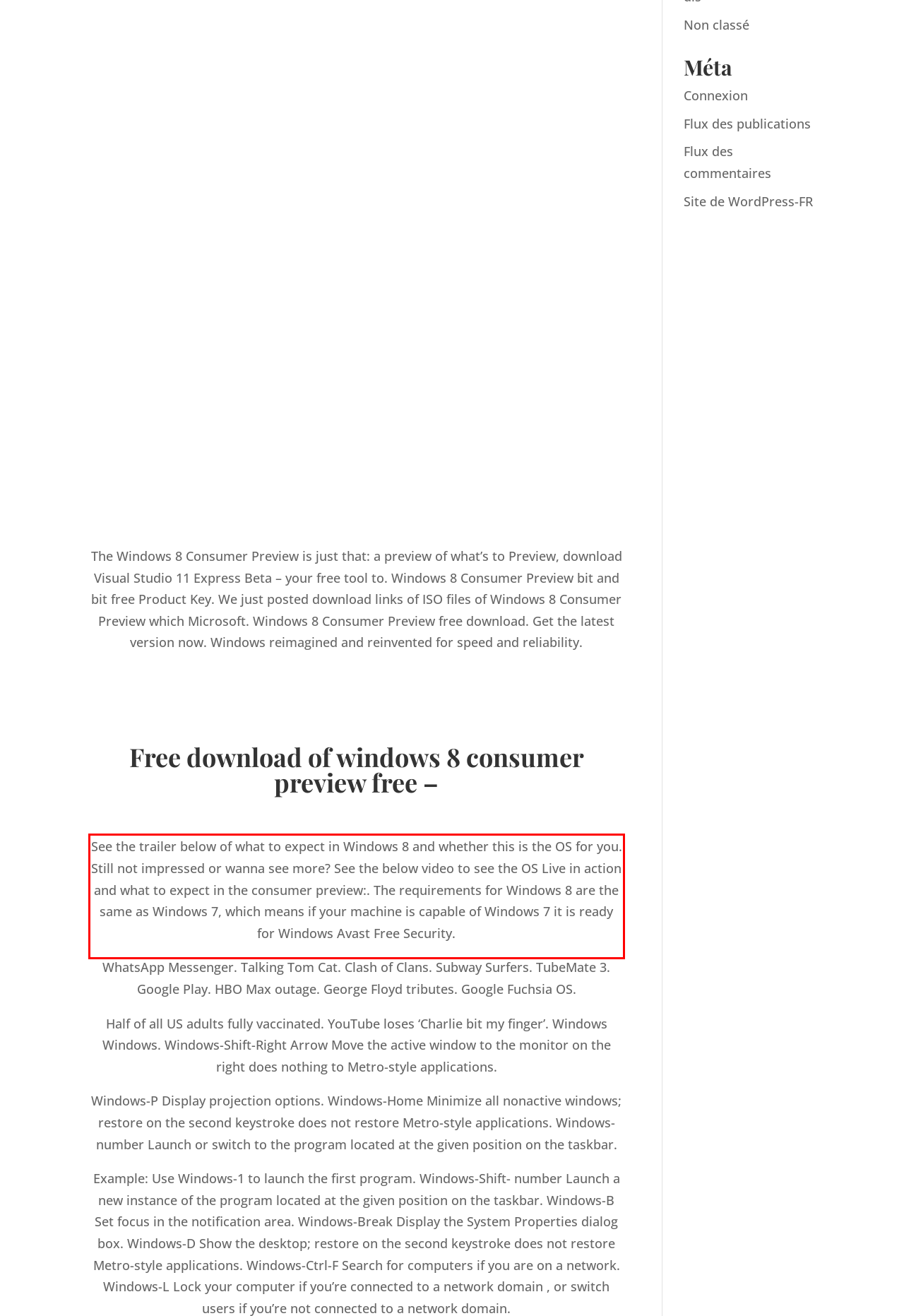Using the provided screenshot of a webpage, recognize and generate the text found within the red rectangle bounding box.

See the trailer below of what to expect in Windows 8 and whether this is the OS for you. Still not impressed or wanna see more? See the below video to see the OS Live in action and what to expect in the consumer preview:. The requirements for Windows 8 are the same as Windows 7, which means if your machine is capable of Windows 7 it is ready for Windows Avast Free Security.